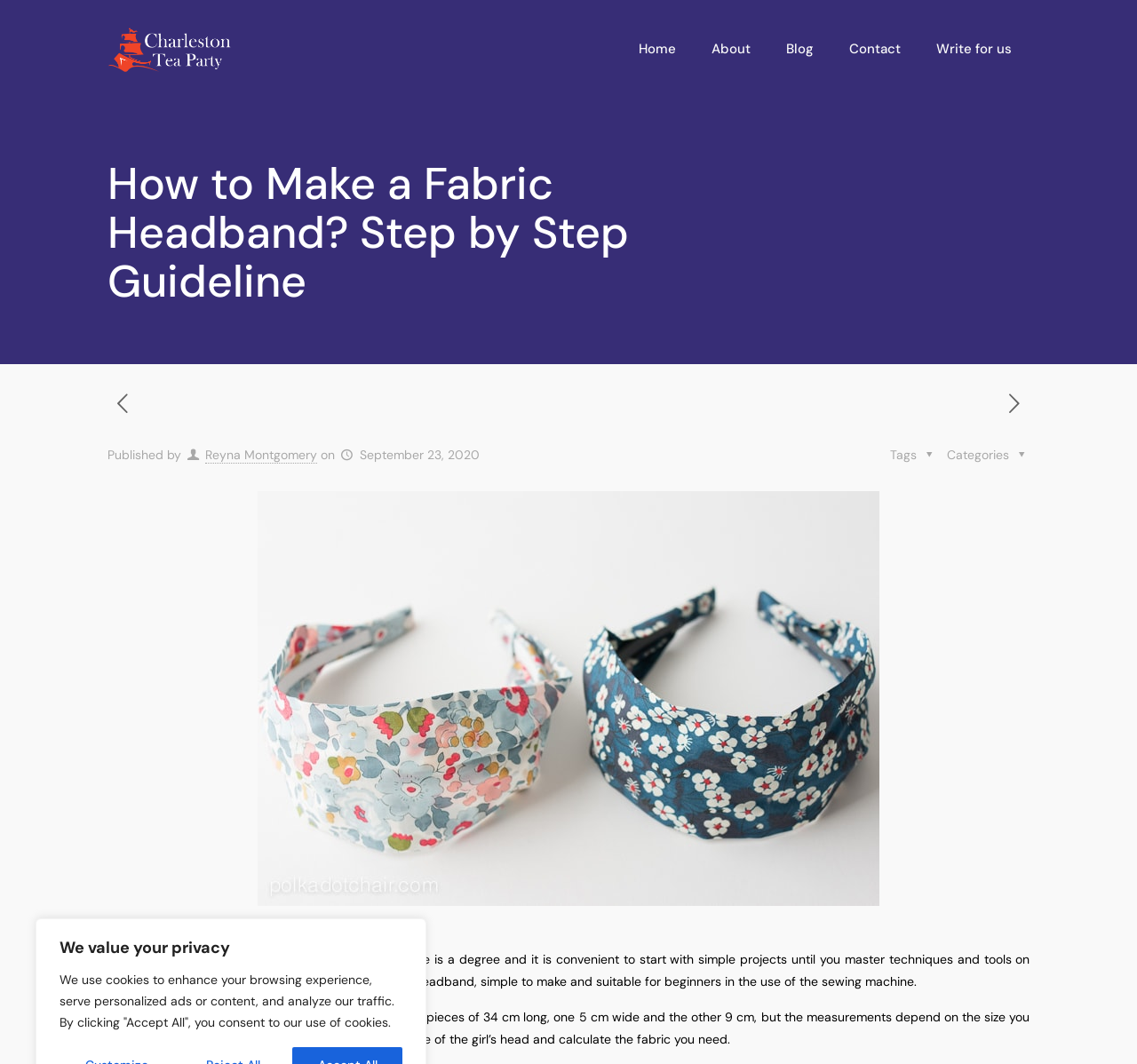Create a detailed summary of the webpage's content and design.

This webpage is about a tutorial on "How to Make a Fabric Headband? Step by Step Guideline". At the top, there is a logo of "Charleston Tea Party" on the left, and a navigation menu with links to "Home", "About", "Blog", "Contact", and "Write for us" on the right. Below the navigation menu, there is a heading that repeats the title of the webpage.

On the top-right corner, there are two social media links. Below the title, there is information about the author, "Reyna Montgomery", and the publication date, "September 23, 2020". There are also labels for "Categories" and "Tags" on the same line.

The main content of the webpage is an article with a large image of a fabric headband in the middle. The article starts with an introduction to making a fabric headband, explaining that it's a simple project suitable for beginners. The text then guides the reader through the process of cutting the necessary fabric, with specific measurements provided.

Overall, the webpage has a simple and clean layout, with a clear structure and easy-to-read text.